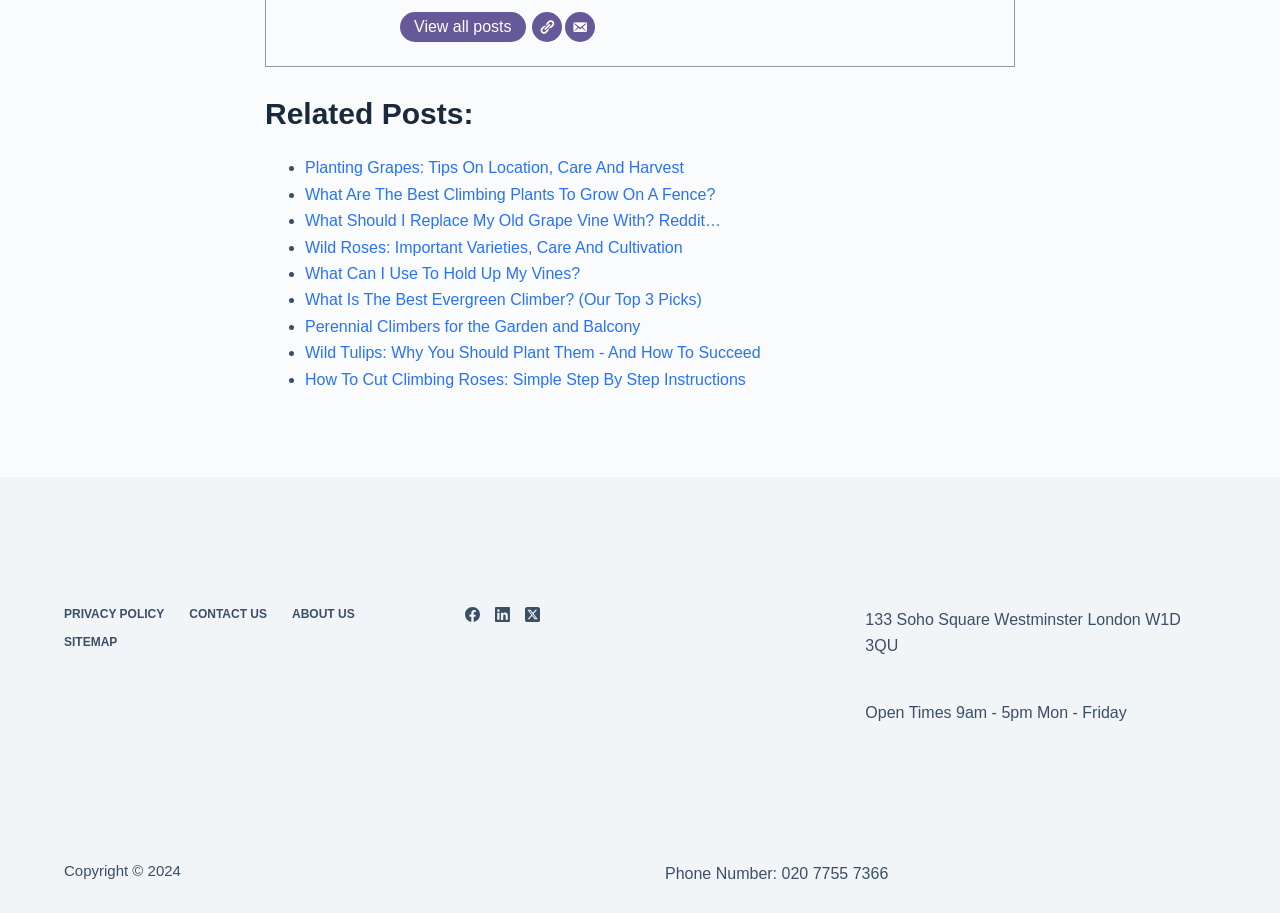Please provide a comprehensive response to the question below by analyzing the image: 
How many links are there in the list of related posts?

I counted the number of link elements with text starting from 'Planting Grapes...' to 'How To Cut Climbing Roses...' and found 9 links in total.